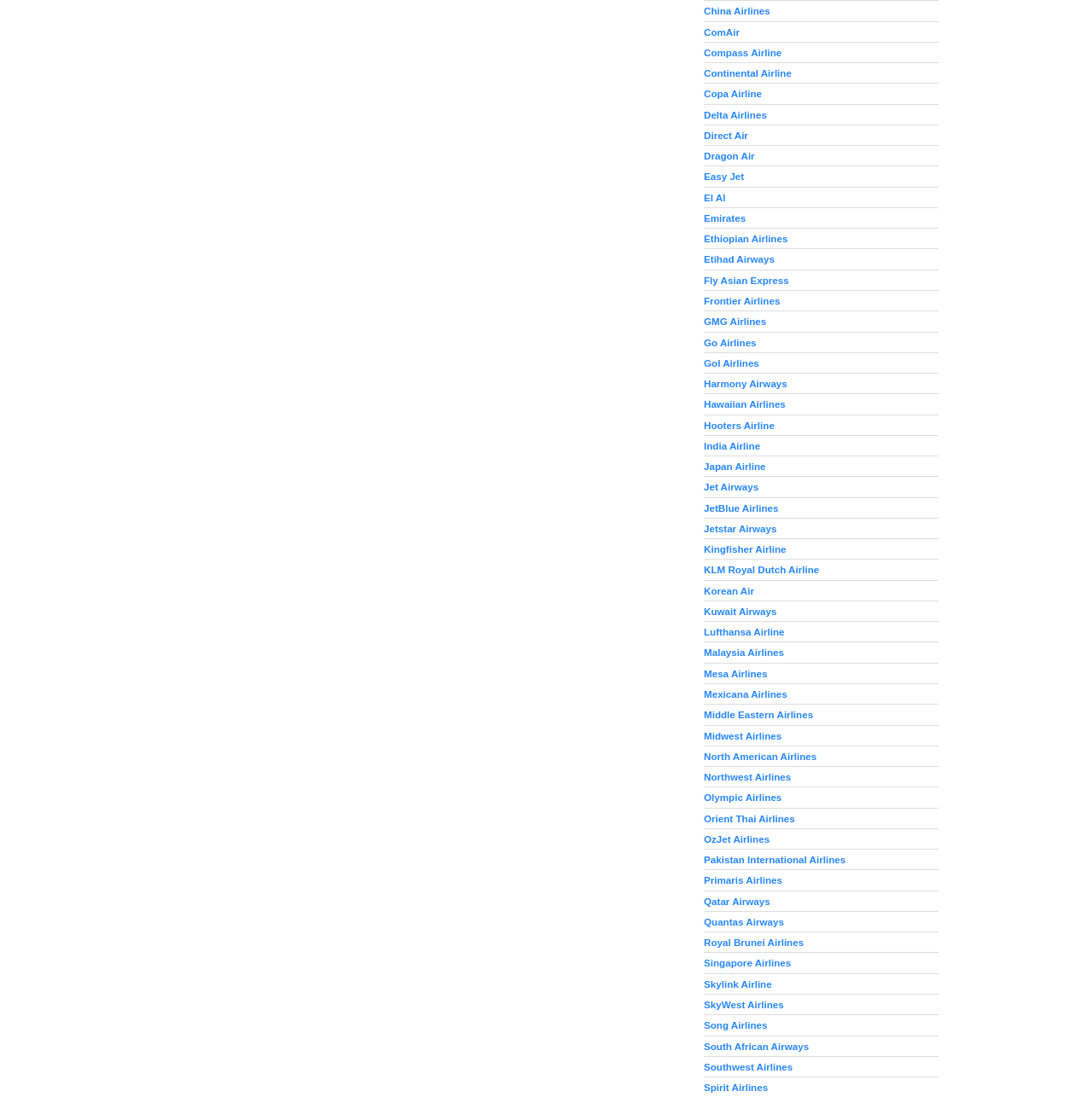Please identify the bounding box coordinates of the element that needs to be clicked to perform the following instruction: "Check out Southwest Airlines".

[0.645, 0.967, 0.726, 0.977]